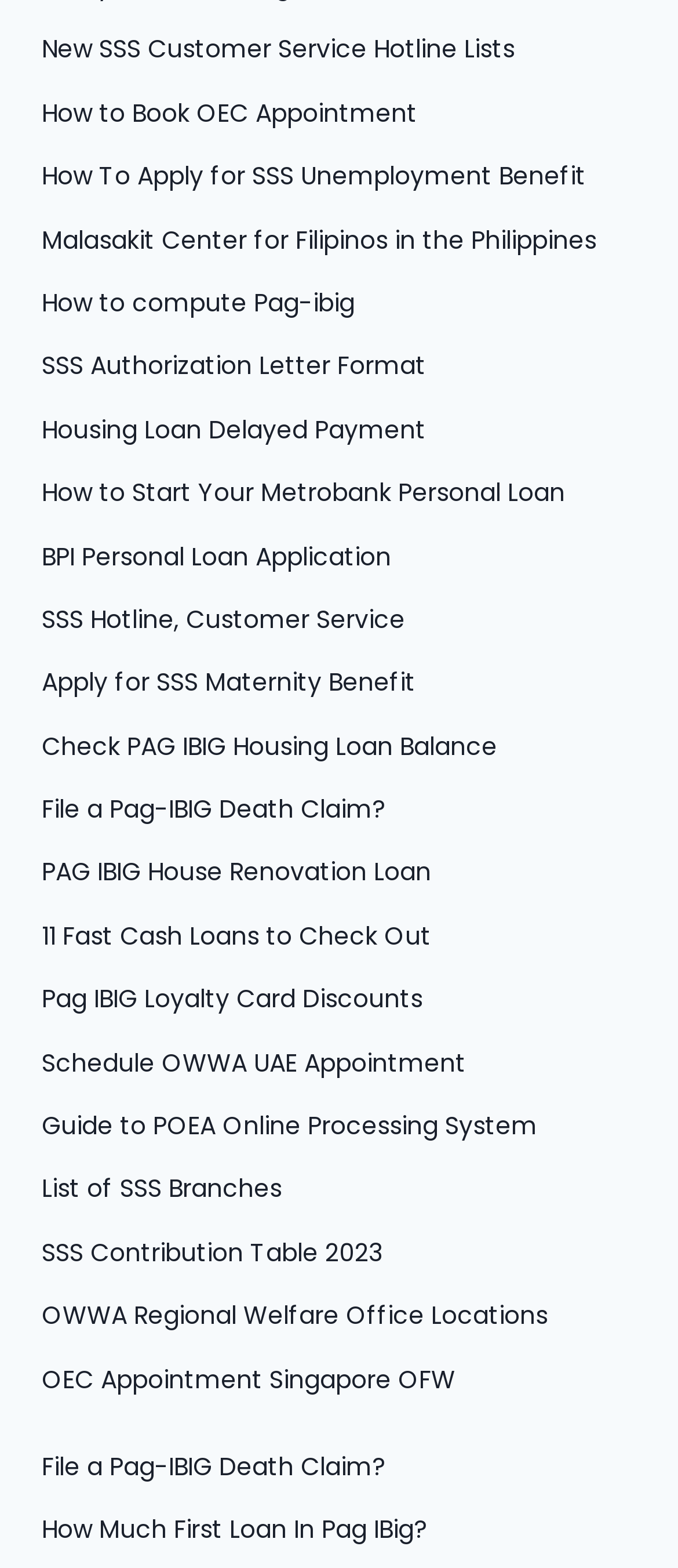How many links are on this webpage?
Please provide a single word or phrase in response based on the screenshot.

972